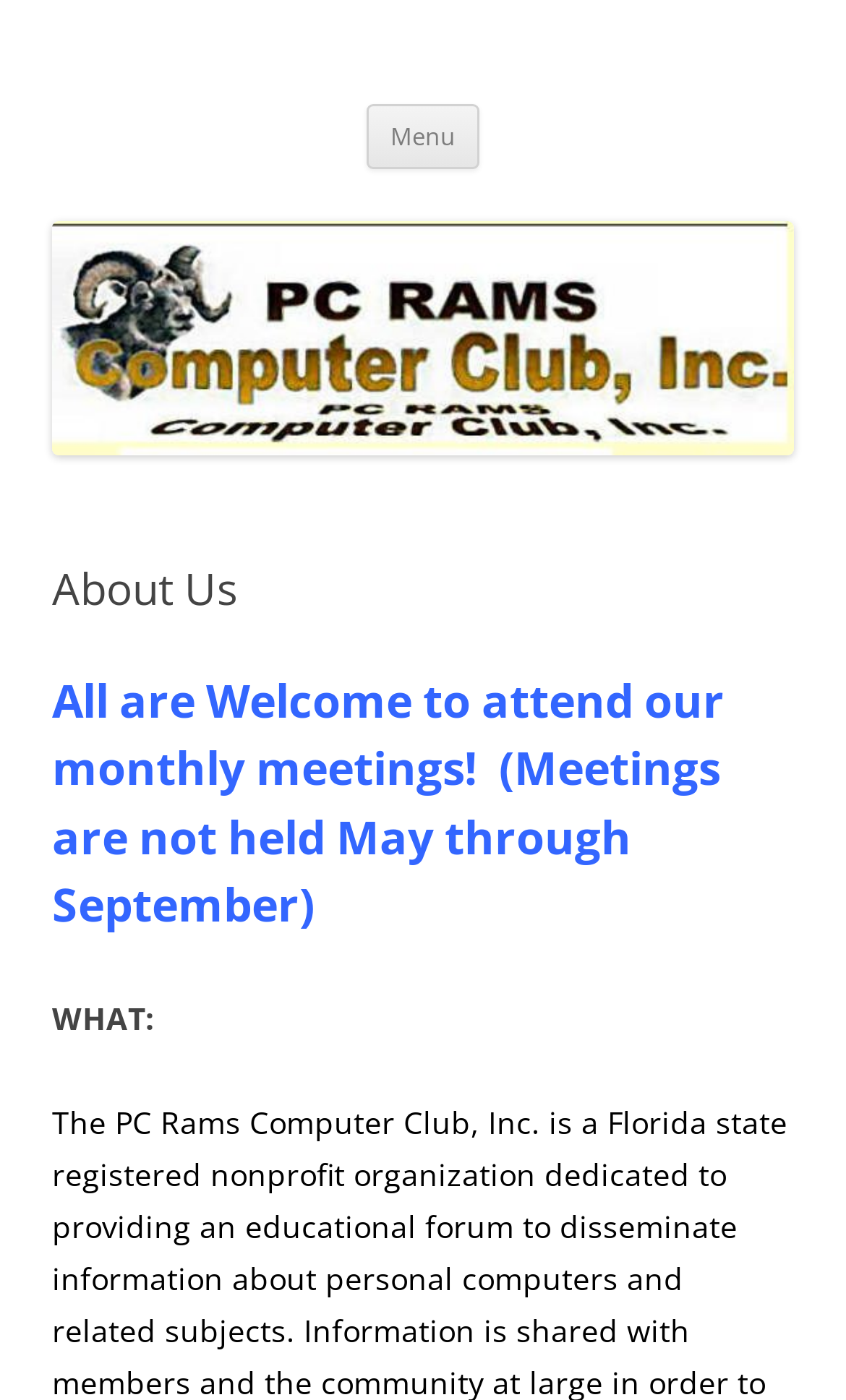Provide the bounding box coordinates for the UI element described in this sentence: "PC Rams Computer Club". The coordinates should be four float values between 0 and 1, i.e., [left, top, right, bottom].

[0.062, 0.037, 0.8, 0.085]